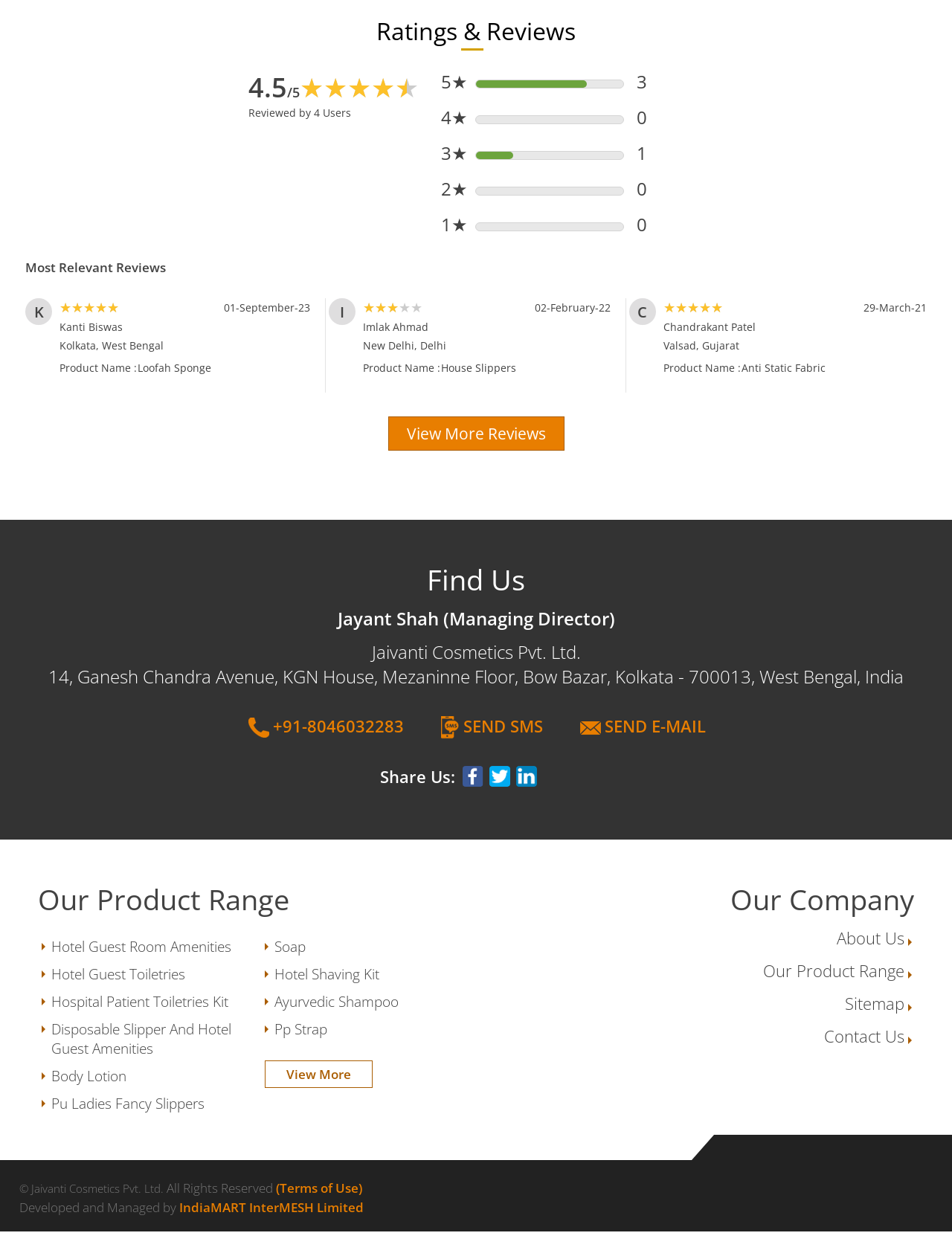Highlight the bounding box of the UI element that corresponds to this description: "Body Lotion".

[0.042, 0.849, 0.274, 0.864]